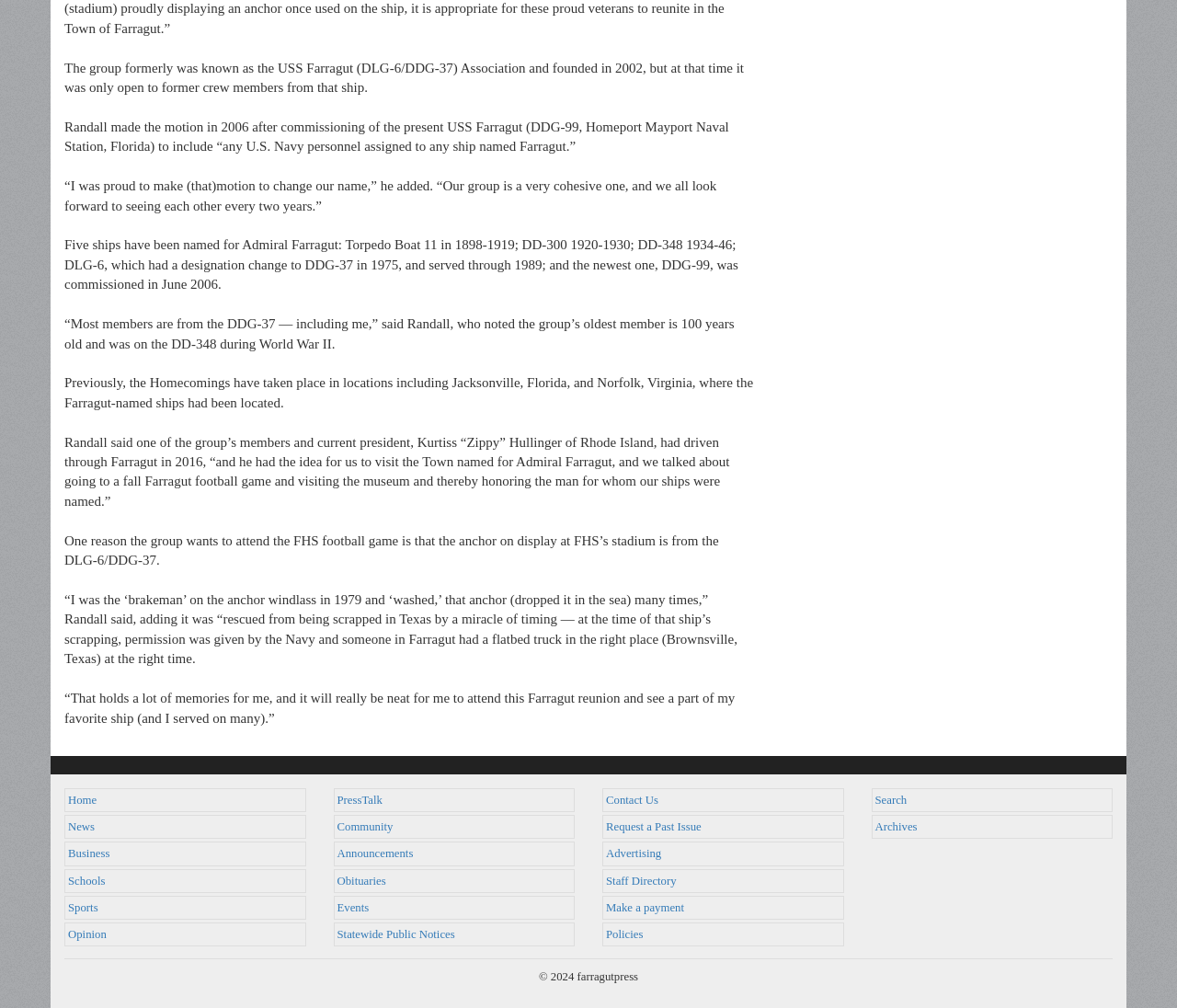Locate the bounding box coordinates of the element you need to click to accomplish the task described by this instruction: "Visit the 'News' section".

[0.058, 0.814, 0.081, 0.827]